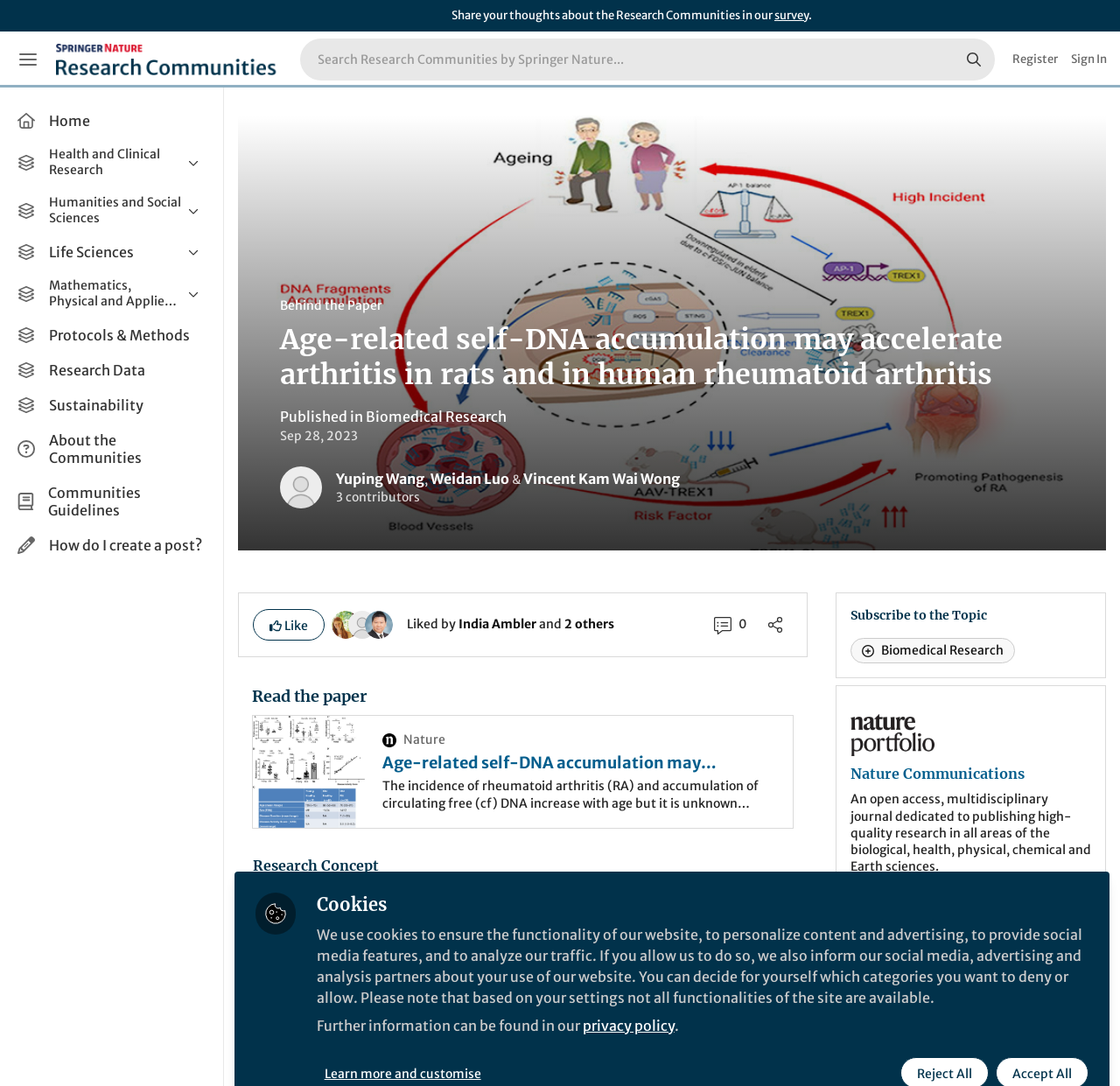Please indicate the bounding box coordinates of the element's region to be clicked to achieve the instruction: "Explore Health and Clinical Research". Provide the coordinates as four float numbers between 0 and 1, i.e., [left, top, right, bottom].

[0.009, 0.129, 0.19, 0.17]